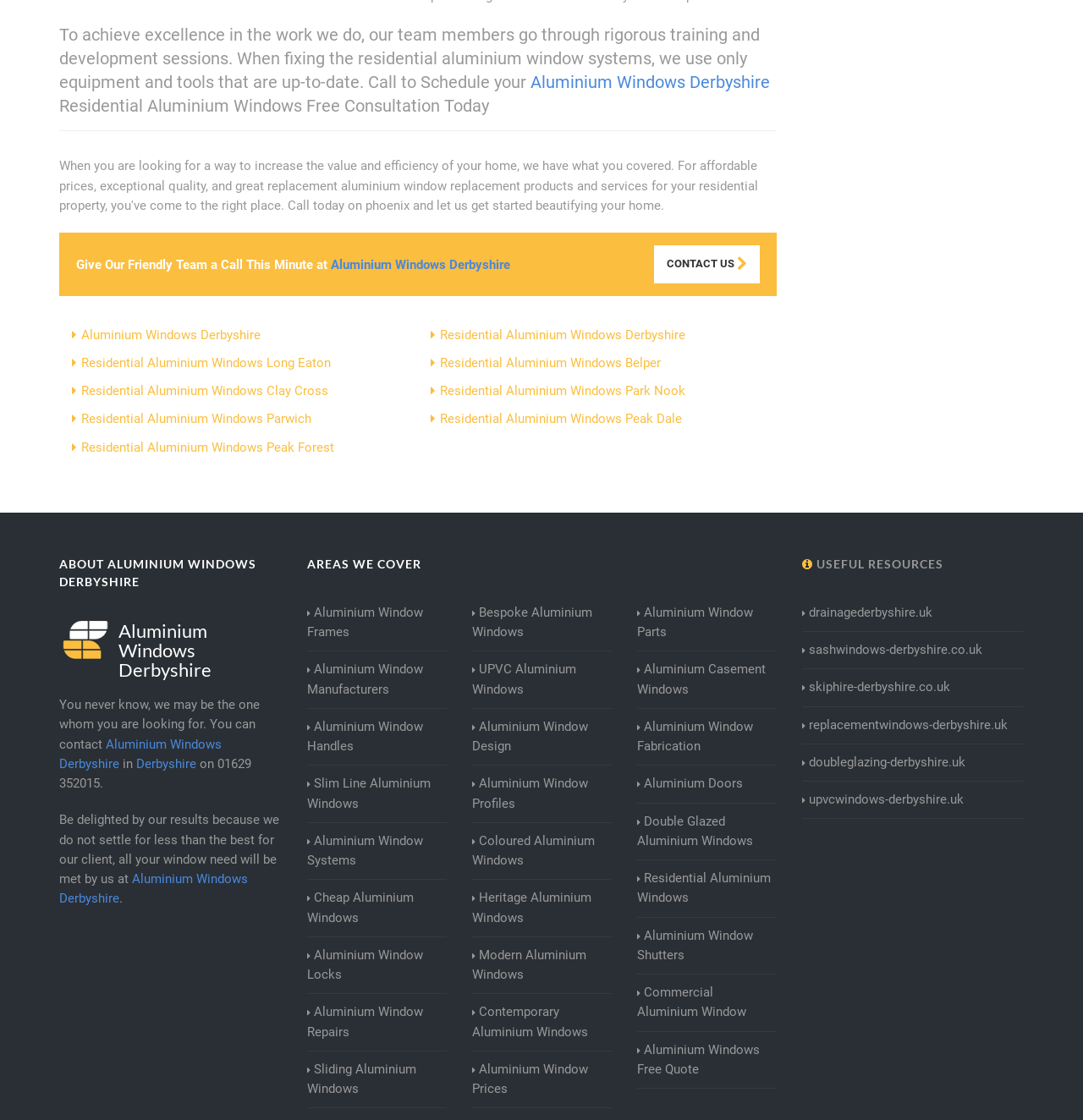What types of aluminium windows does the company offer?
Please provide a single word or phrase as your answer based on the screenshot.

Various types